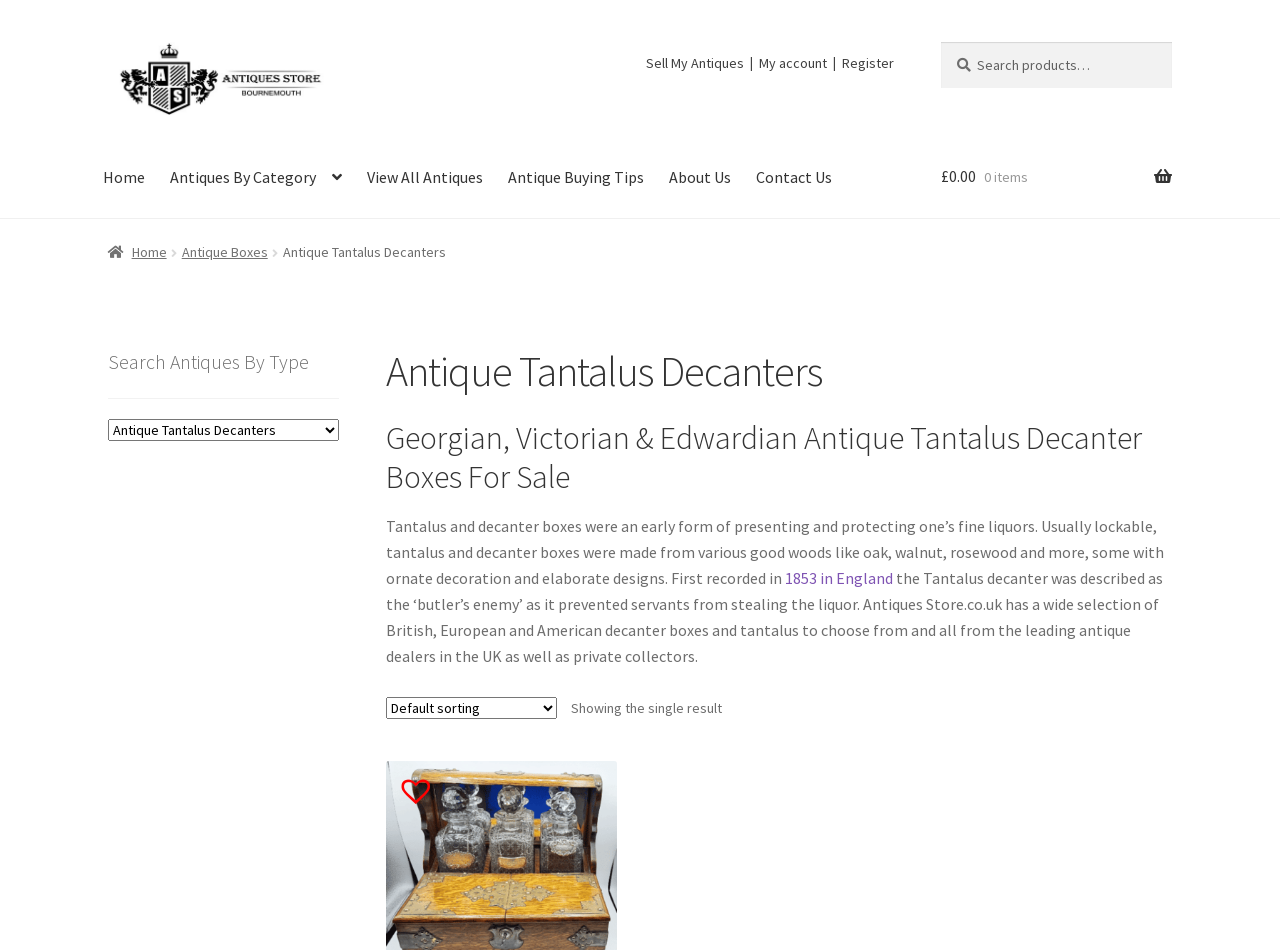What is the category of antiques shown on this page?
Look at the screenshot and respond with one word or a short phrase.

Antique Tantalus Decanters